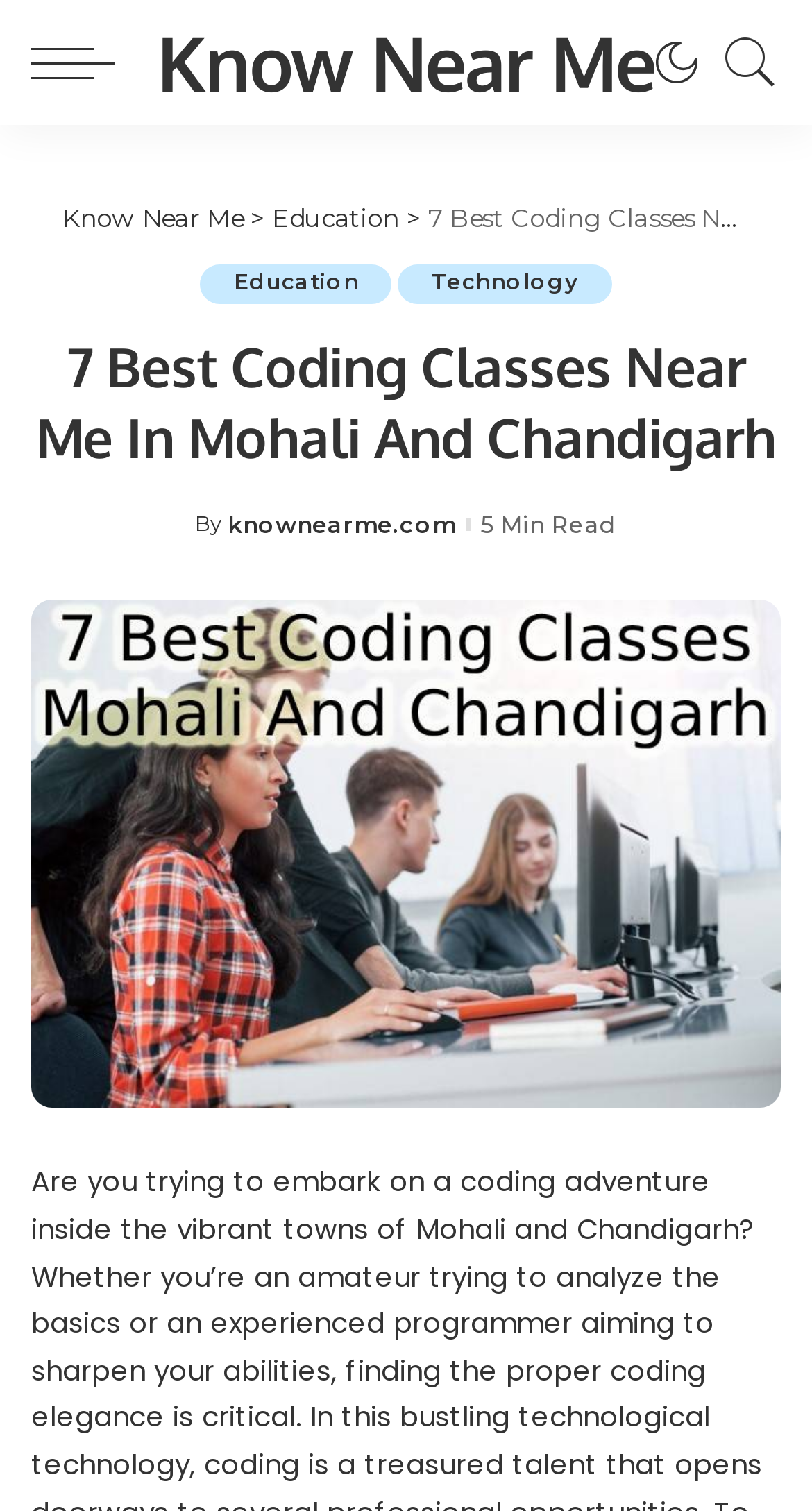Extract the bounding box of the UI element described as: "aria-label="menu trigger"".

[0.038, 0.0, 0.167, 0.083]